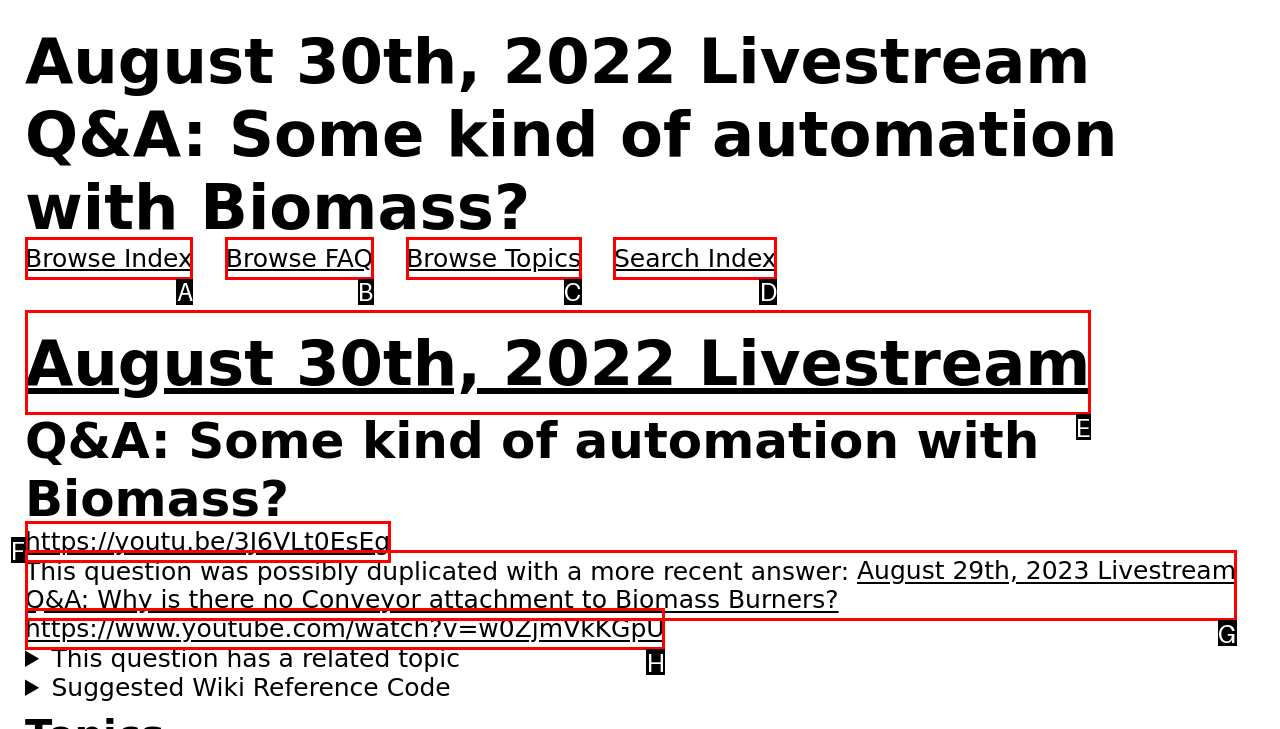Select the letter that corresponds to the UI element described as: August 30th, 2022 Livestream
Answer by providing the letter from the given choices.

E